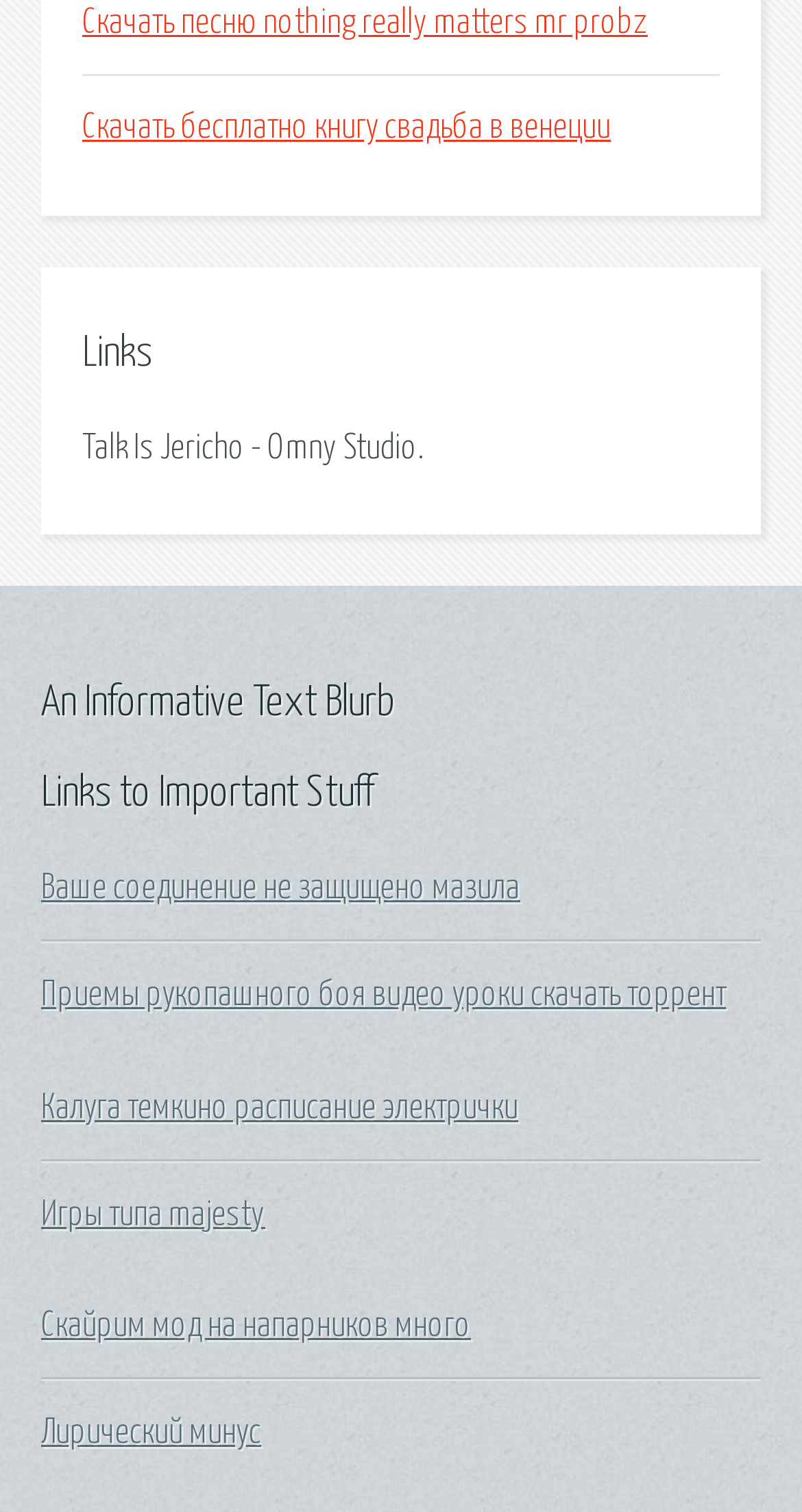Can you provide the bounding box coordinates for the element that should be clicked to implement the instruction: "follow the link 'Скачать бесплатно книгу свадьба в венеции'"?

[0.103, 0.074, 0.762, 0.096]